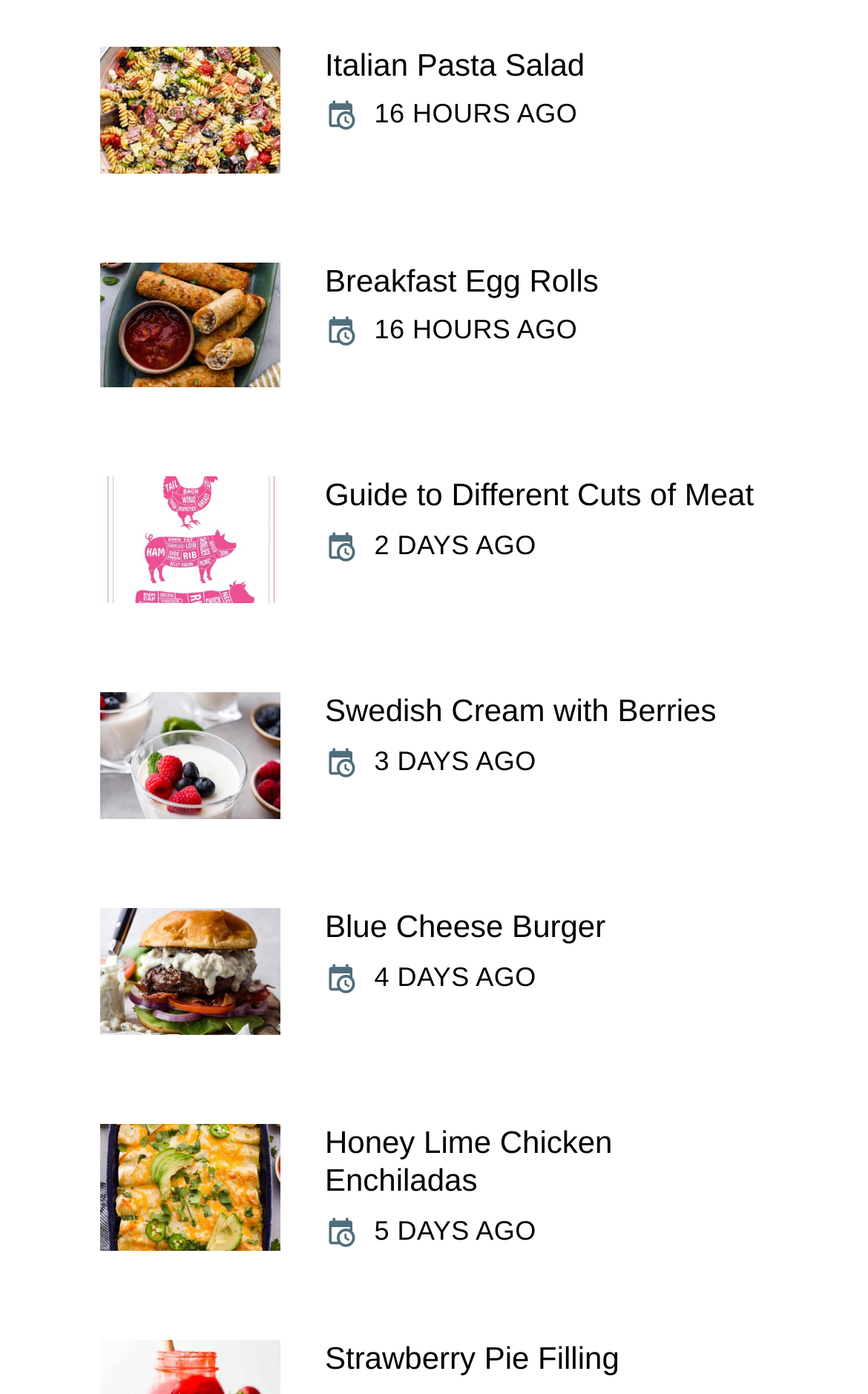Find the bounding box coordinates of the clickable element required to execute the following instruction: "View Italian Pasta Salad recipe". Provide the coordinates as four float numbers between 0 and 1, i.e., [left, top, right, bottom].

[0.374, 0.033, 0.674, 0.059]